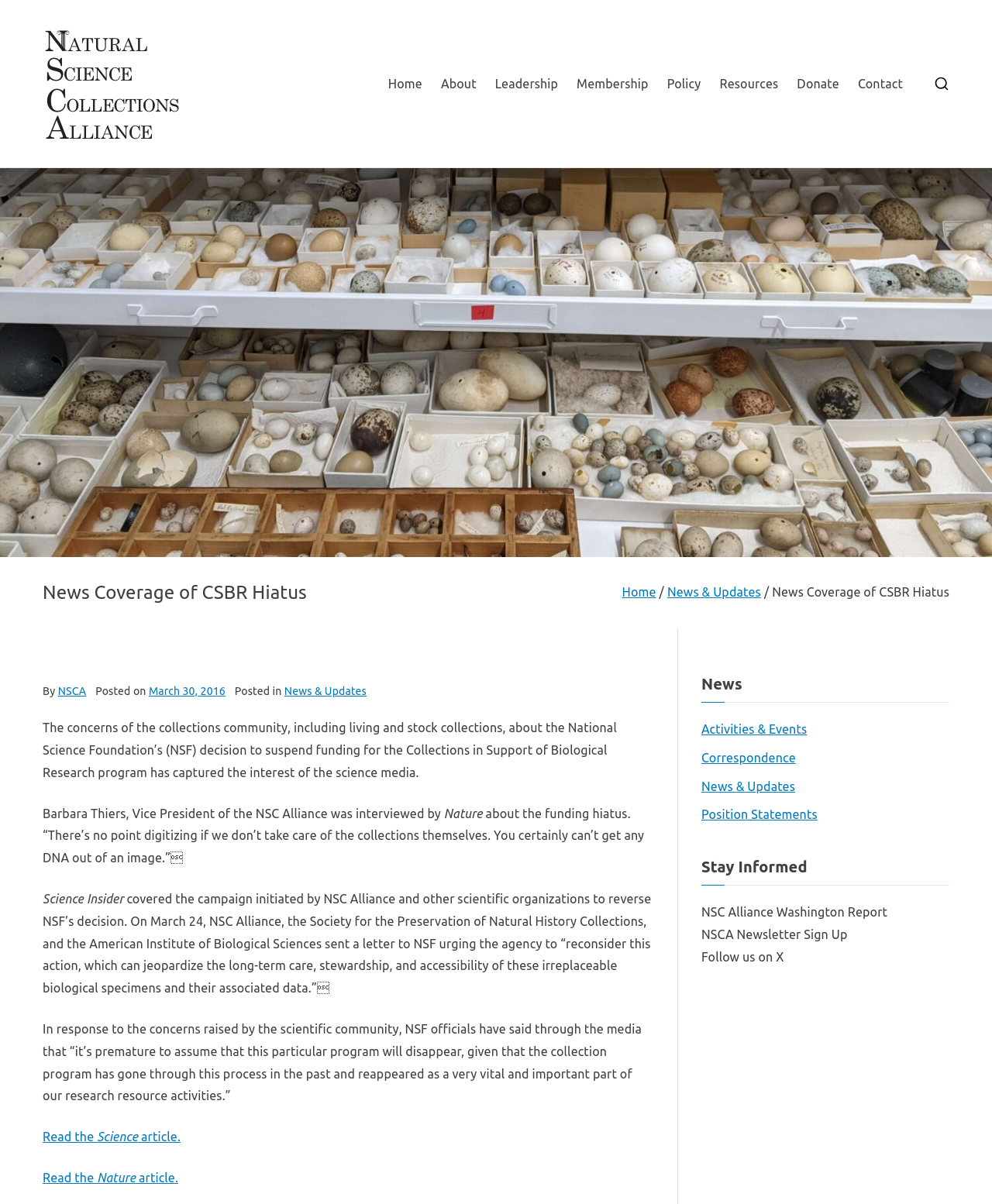Locate the bounding box of the user interface element based on this description: "News & Updates".

[0.673, 0.486, 0.767, 0.497]